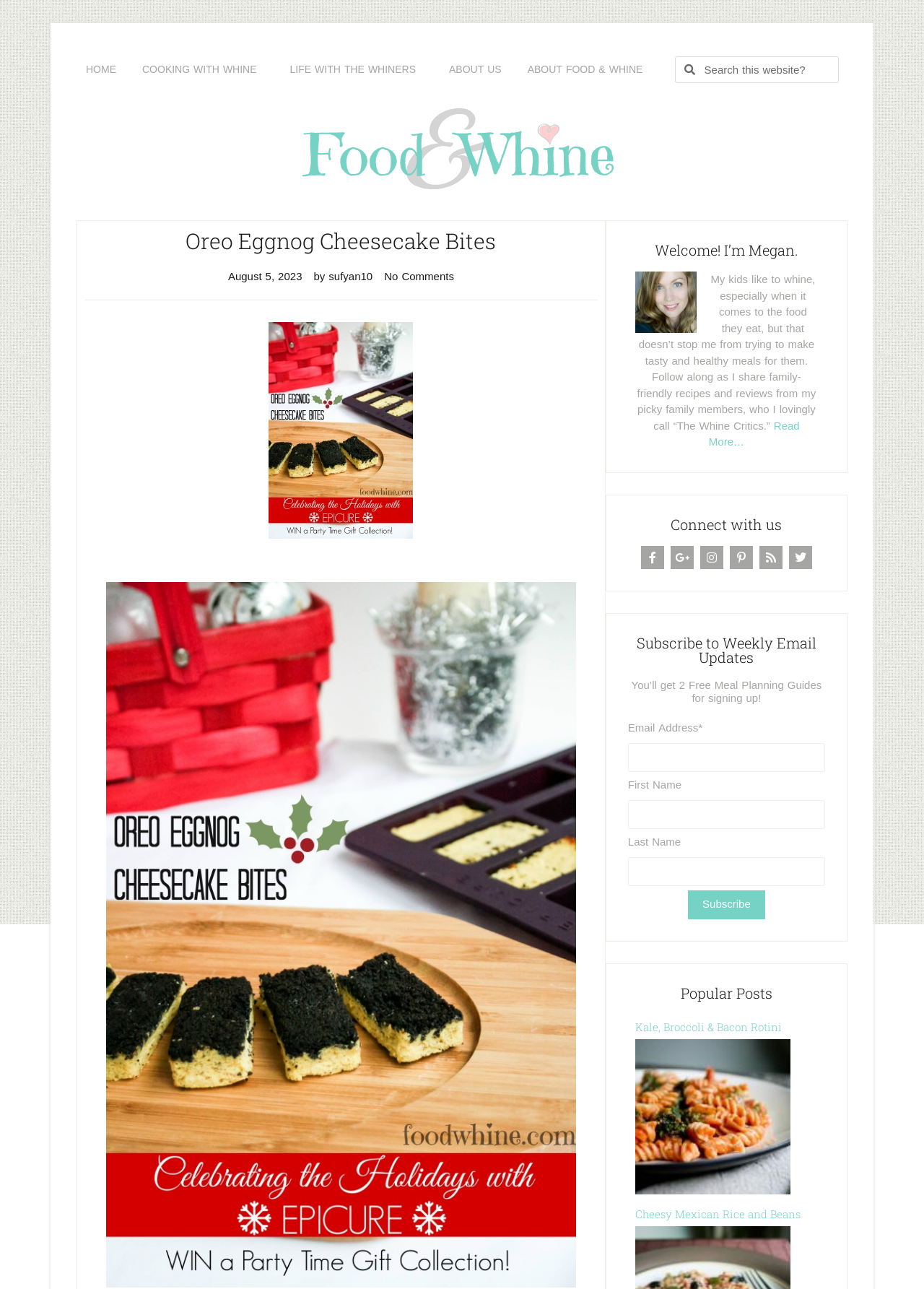Specify the bounding box coordinates for the region that must be clicked to perform the given instruction: "Read more about Oreo Eggnog Cheesecake Bites".

[0.767, 0.322, 0.865, 0.351]